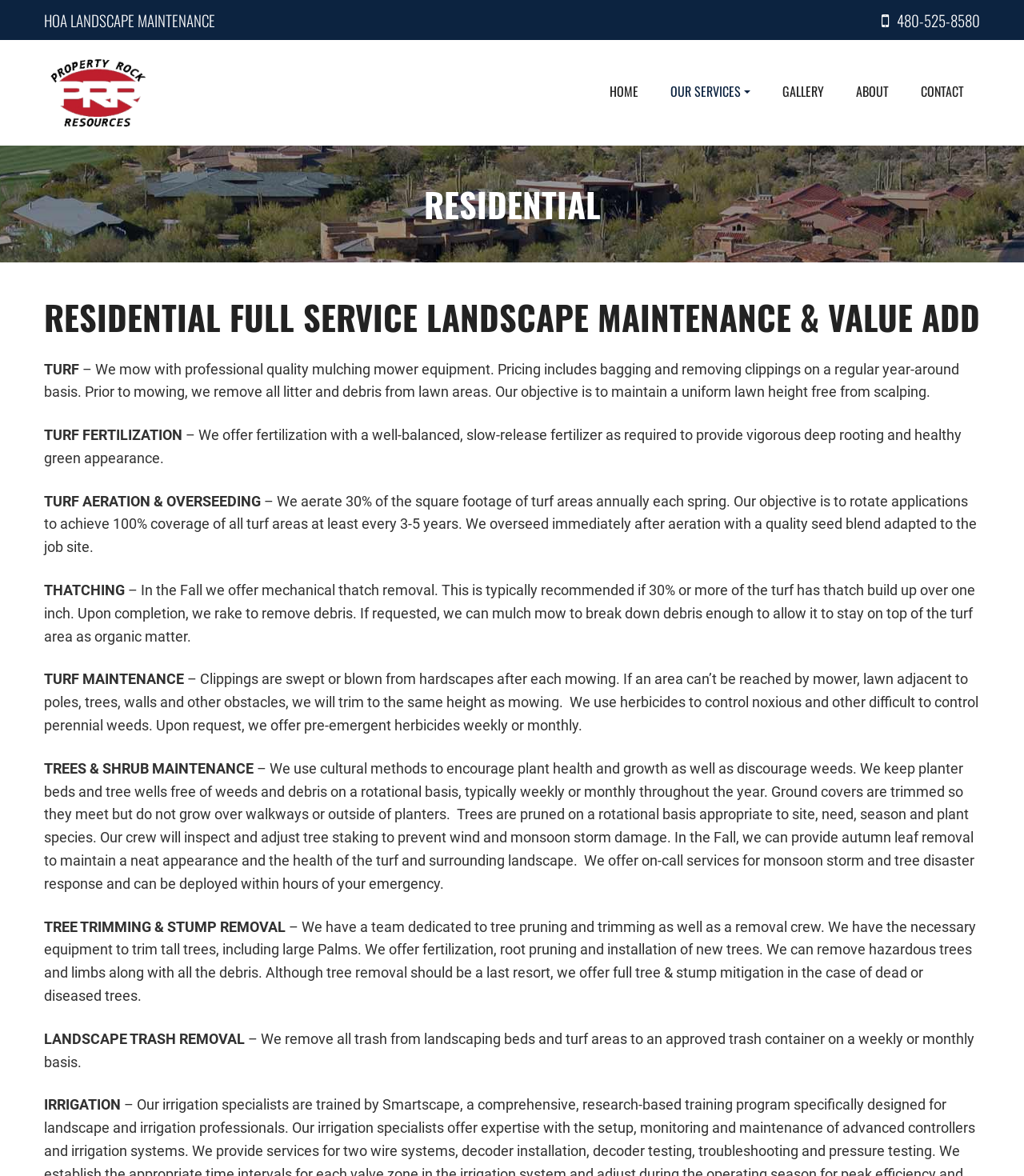Specify the bounding box coordinates of the element's region that should be clicked to achieve the following instruction: "View the gallery". The bounding box coordinates consist of four float numbers between 0 and 1, in the format [left, top, right, bottom].

[0.764, 0.07, 0.805, 0.087]